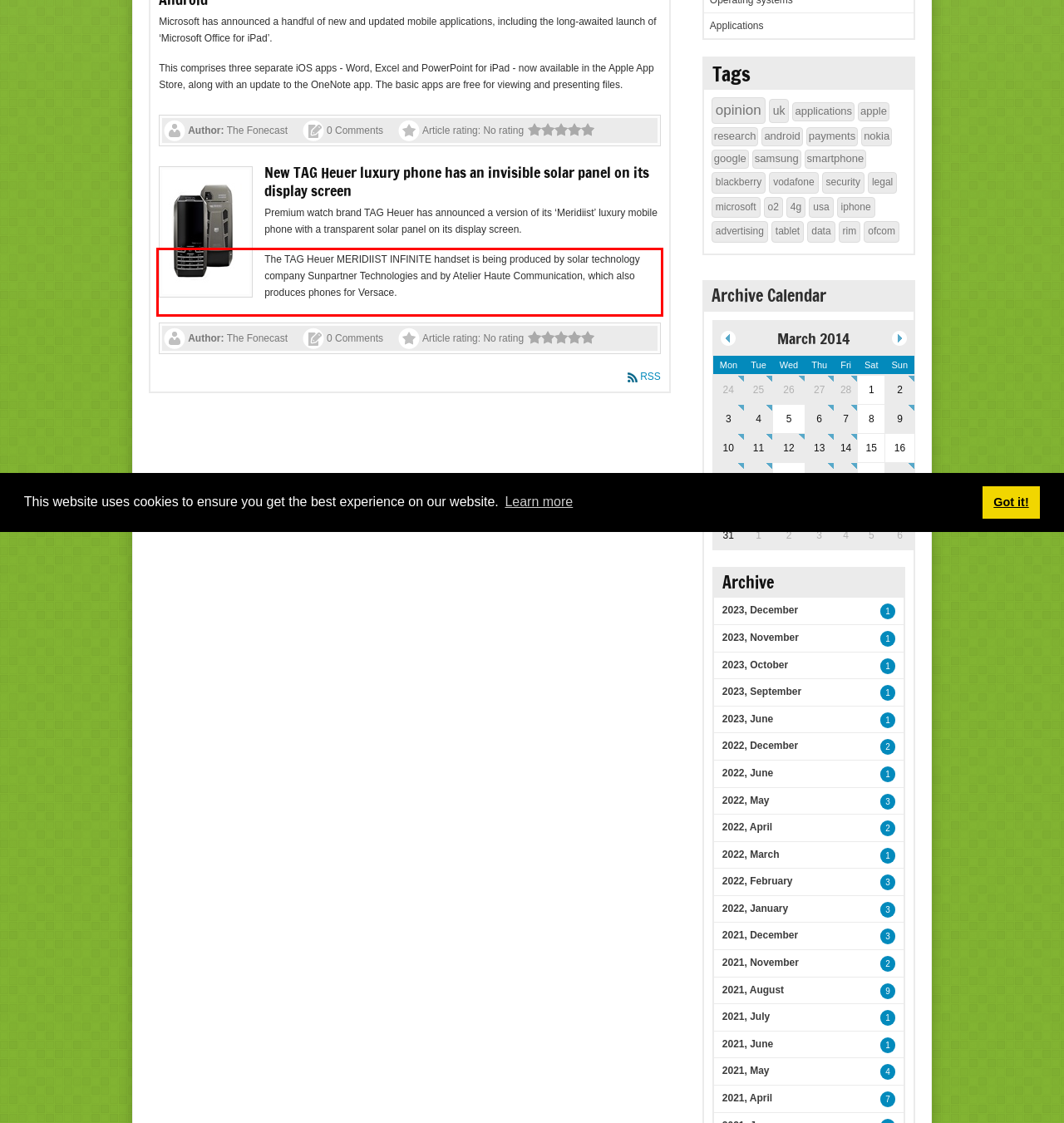Look at the provided screenshot of the webpage and perform OCR on the text within the red bounding box.

The TAG Heuer MERIDIIST INFINITE handset is being produced by solar technology company Sunpartner Technologies and by Atelier Haute Communication, which also produces phones for Versace.